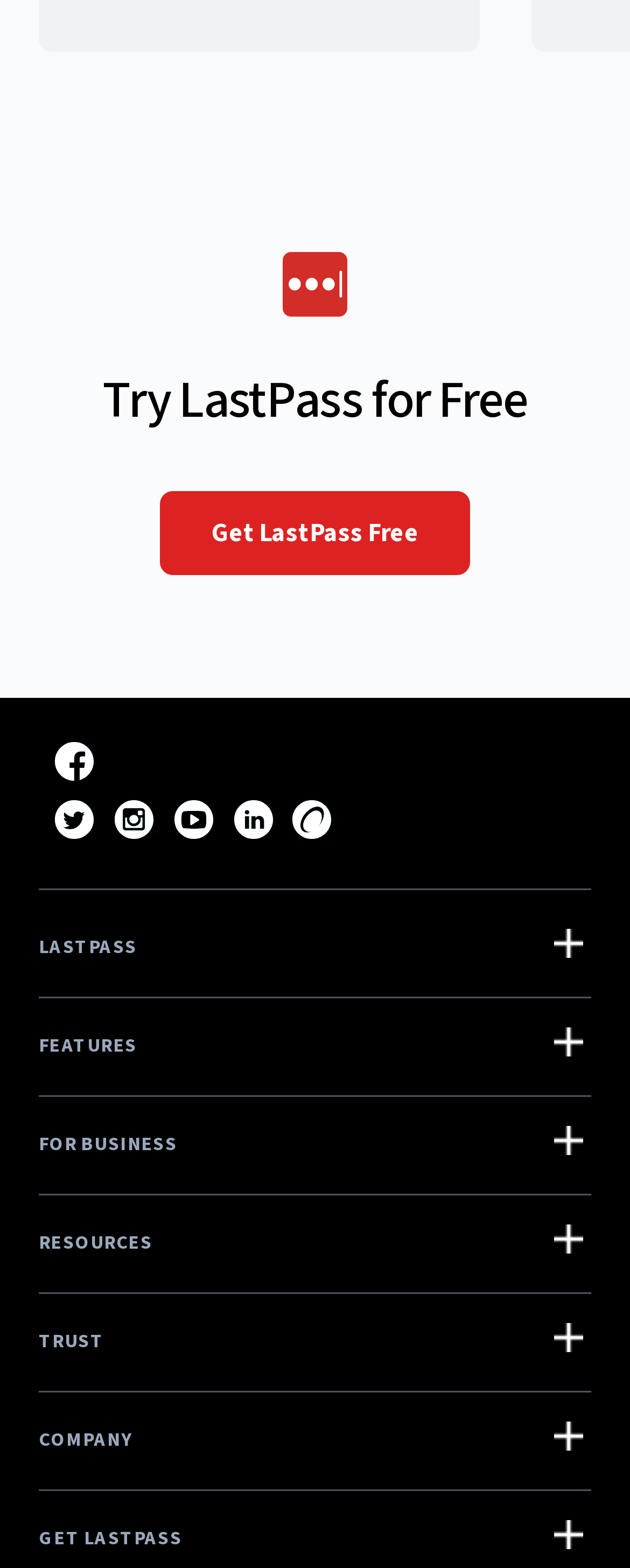Respond to the question below with a single word or phrase:
How many social media icons are at the bottom?

6